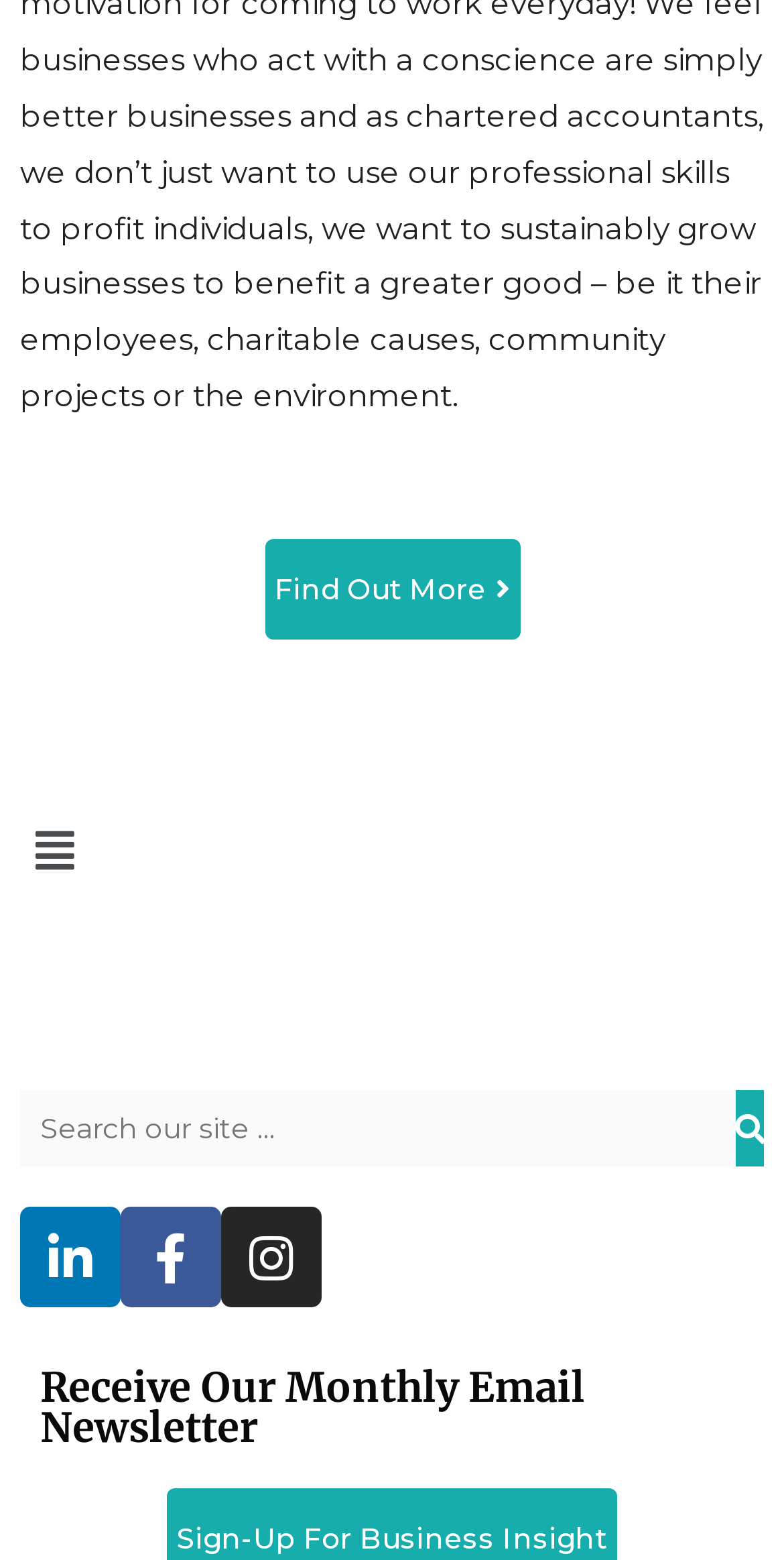Kindly respond to the following question with a single word or a brief phrase: 
Is the logo at the top a link?

Yes